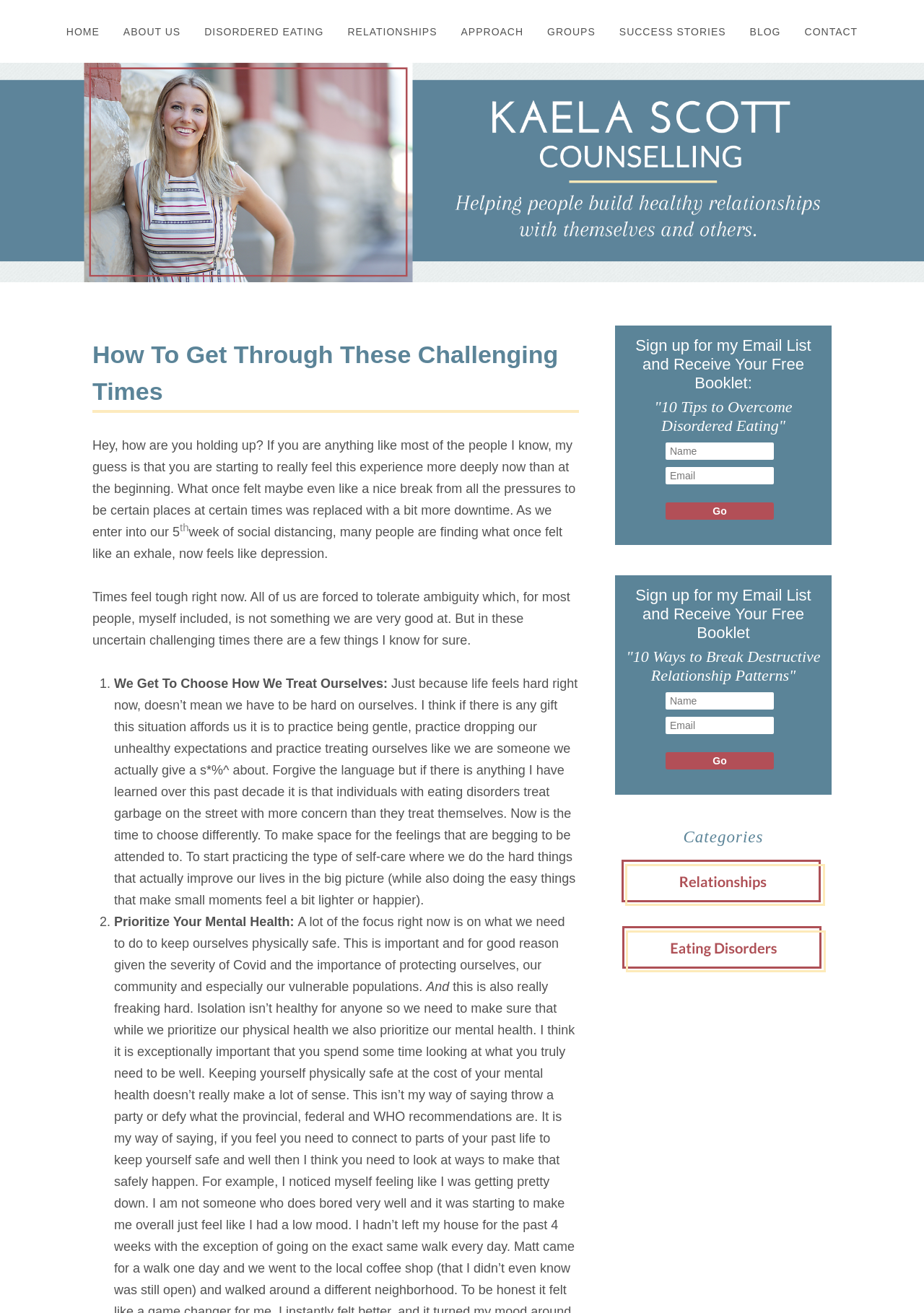How many links are there in the navigation menu?
Please answer using one word or phrase, based on the screenshot.

8